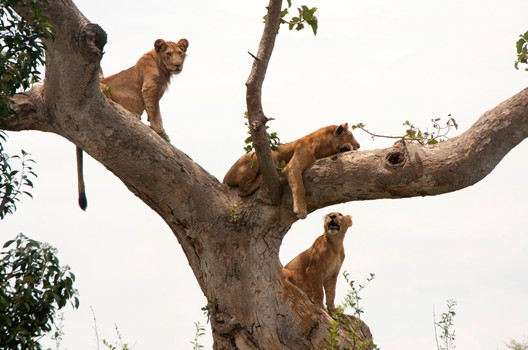What is the focus of conservation efforts?
Please ensure your answer is as detailed and informative as possible.

According to the caption, conservation efforts by Uganda Wildlife Authority (UWA) and its partners focus on protecting these magnificent creatures through innovative research and monitoring techniques, including the use of tracking collars.